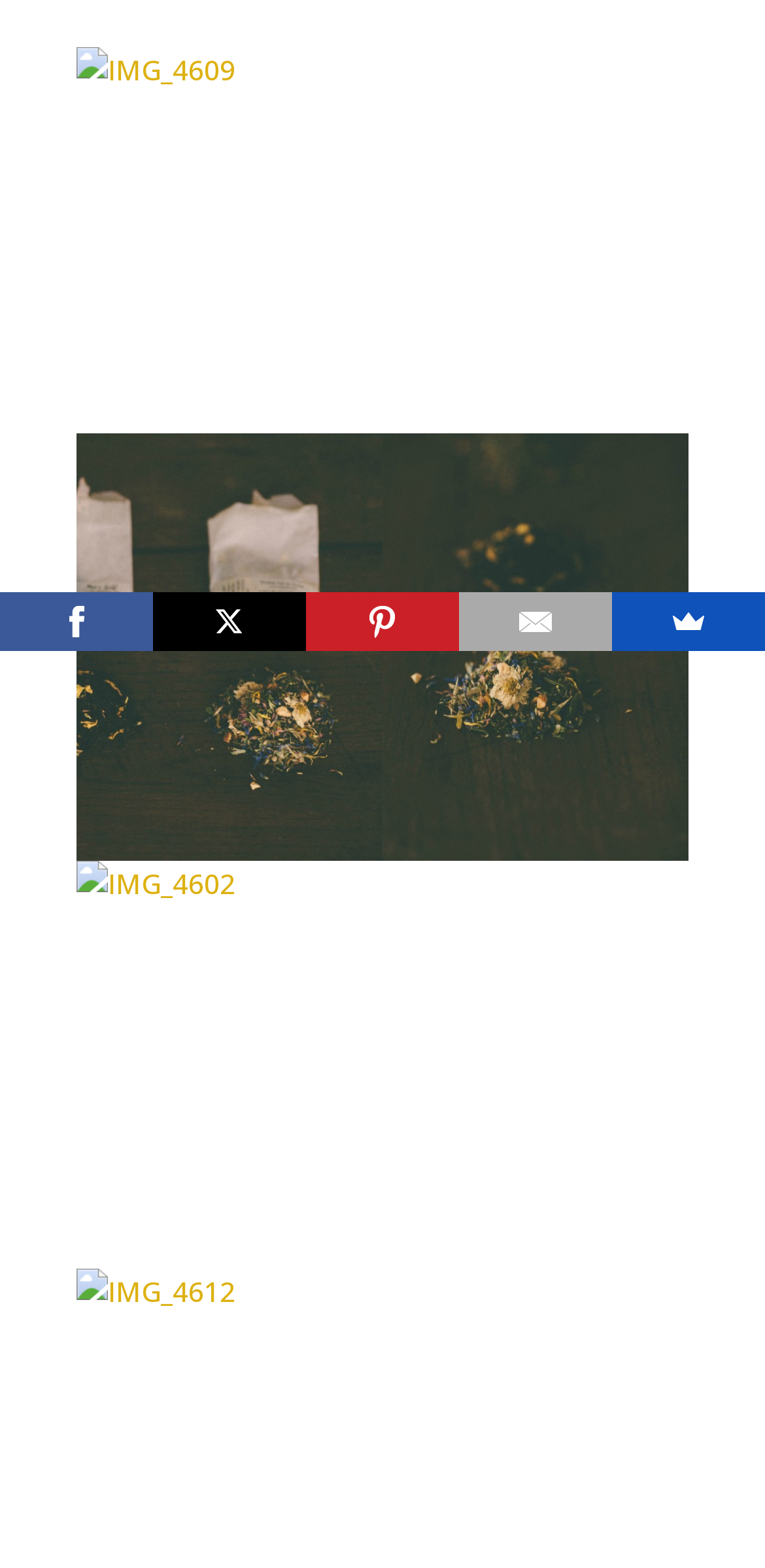Determine the bounding box coordinates for the UI element described. Format the coordinates as (top-left x, top-left y, bottom-right x, bottom-right y) and ensure all values are between 0 and 1. Element description: LinkedIn

None